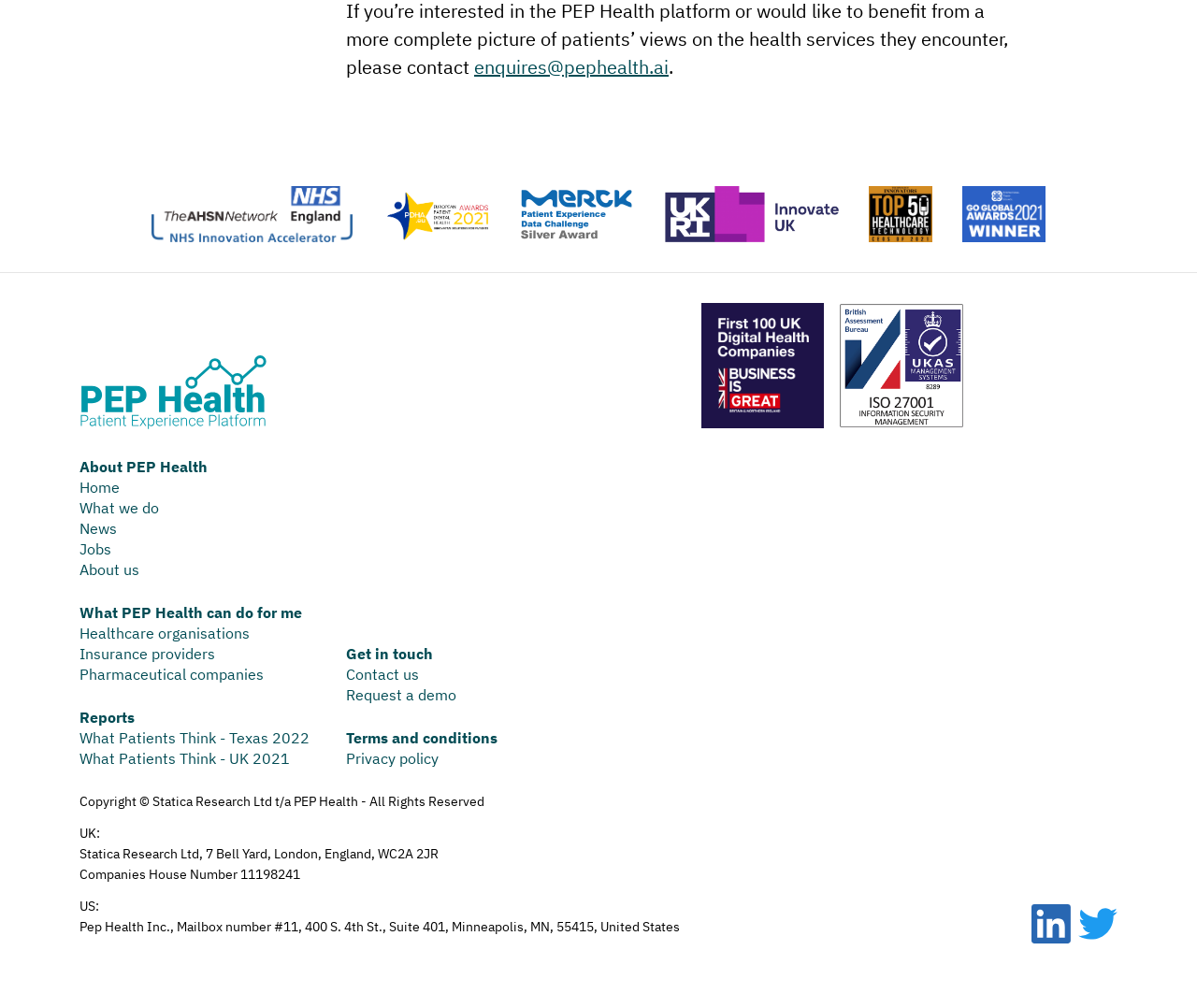Use a single word or phrase to respond to the question:
What is the logo of PEP Health?

PEP Health logo